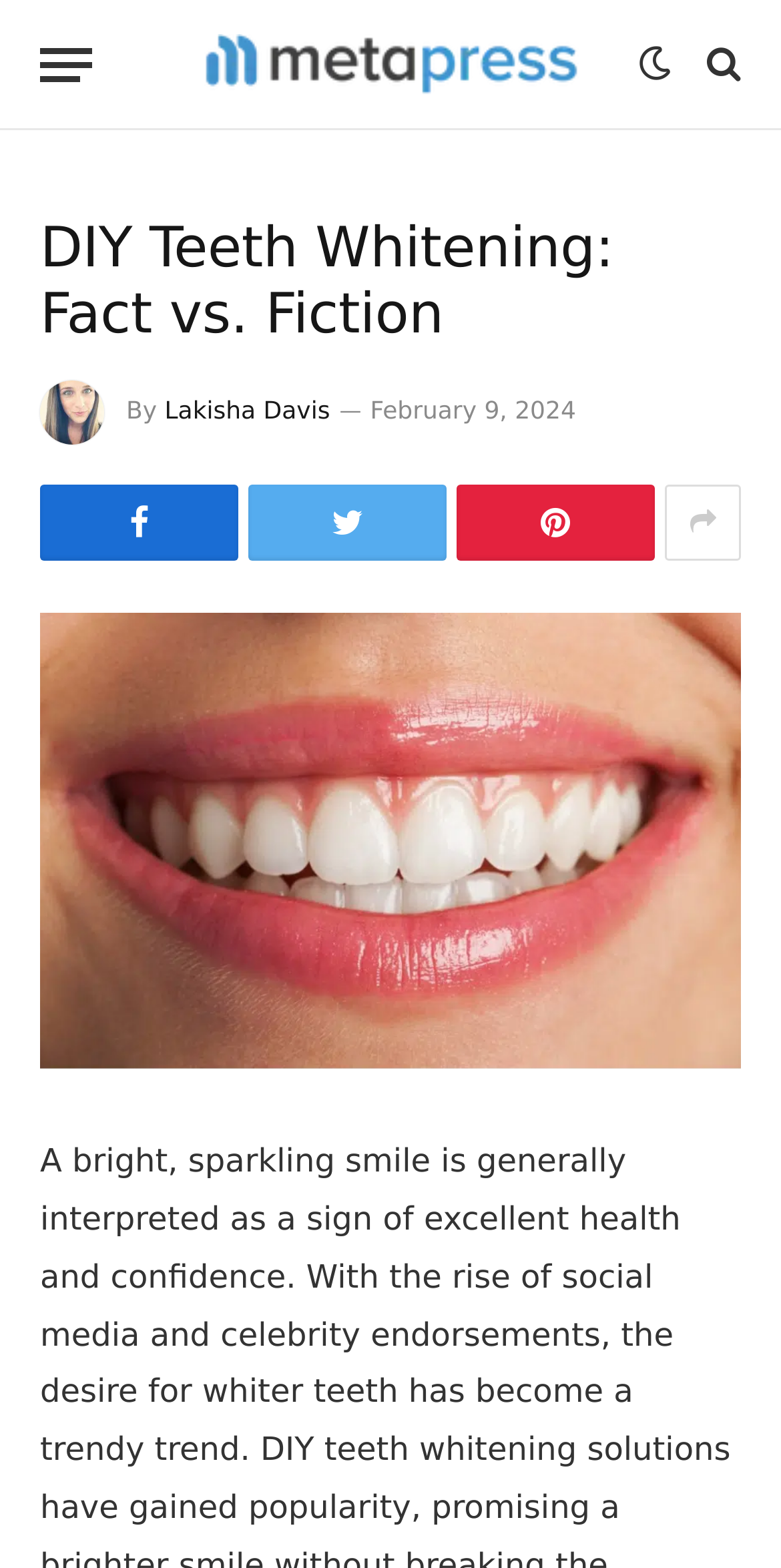What is the topic of the article? Using the information from the screenshot, answer with a single word or phrase.

DIY Teeth Whitening